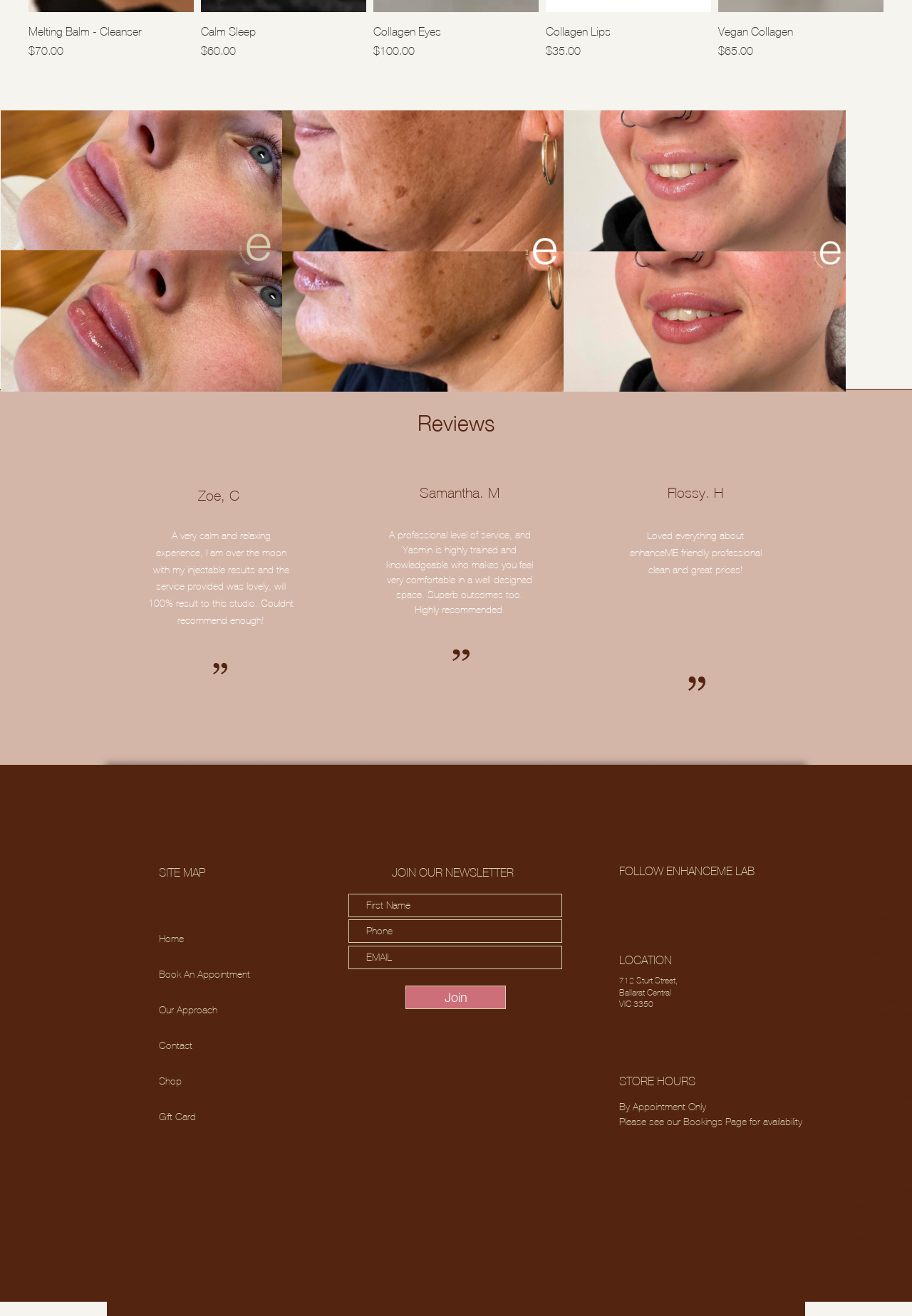Please find the bounding box coordinates of the clickable region needed to complete the following instruction: "Click on the 'Book An Appointment' link". The bounding box coordinates must consist of four float numbers between 0 and 1, i.e., [left, top, right, bottom].

[0.174, 0.727, 0.284, 0.754]